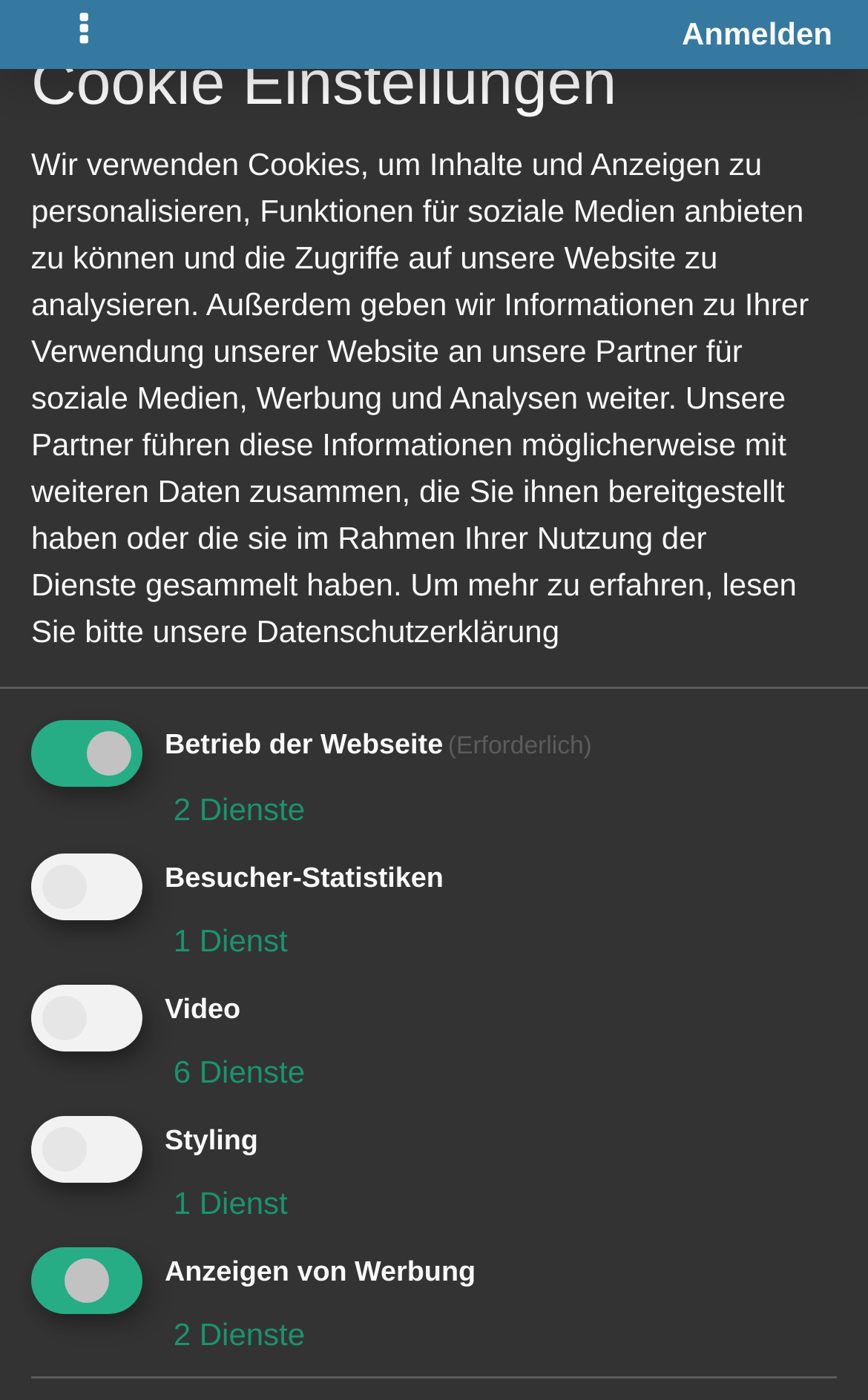Bounding box coordinates must be specified in the format (top-left x, top-left y, bottom-right x, bottom-right y). All values should be floating point numbers between 0 and 1. What are the bounding box coordinates of the UI element described as: parent_node: Video aria-describedby="purpose-item-video-description"

[0.036, 0.703, 0.164, 0.751]